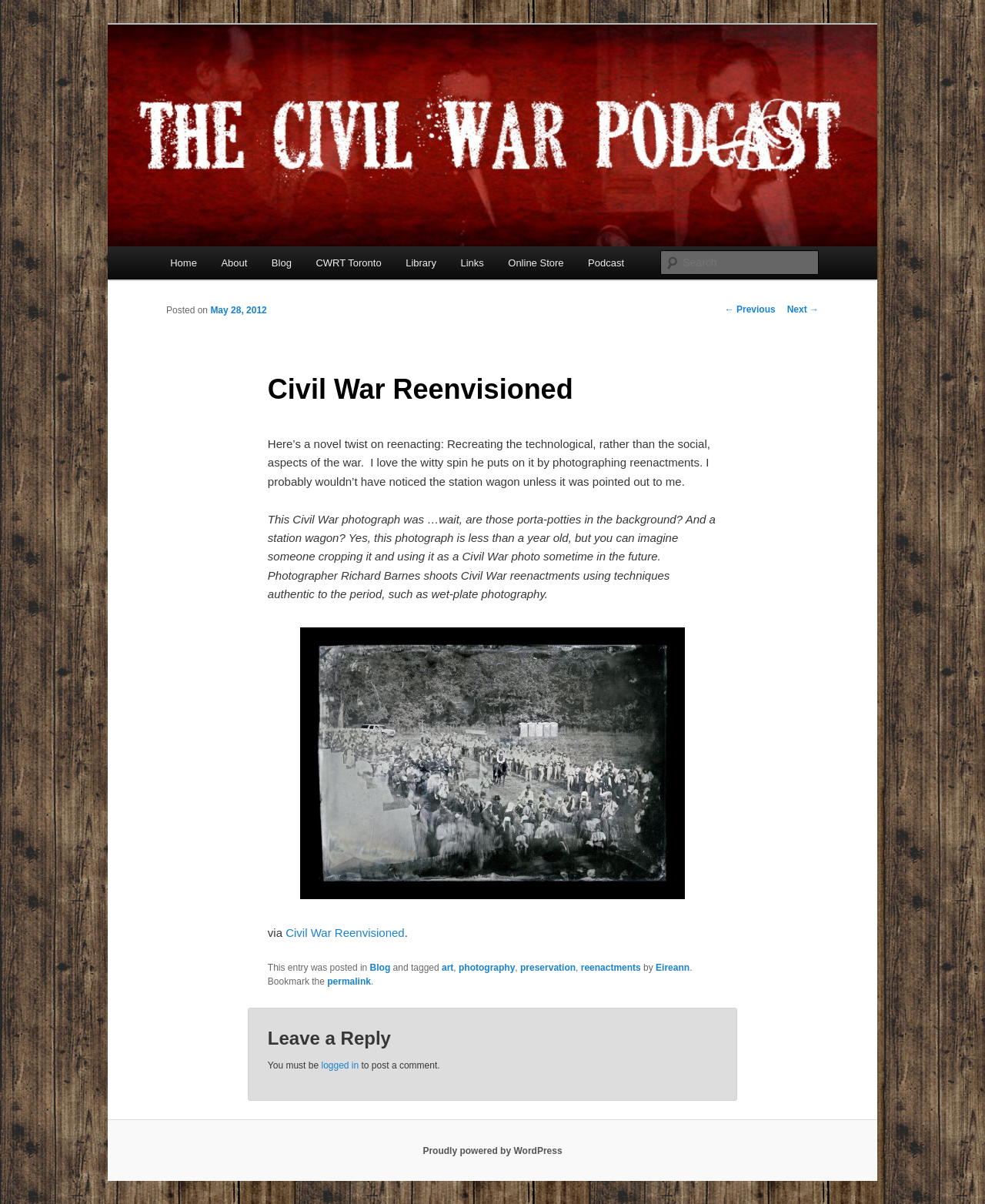Reply to the question with a single word or phrase:
What is the topic of the blog post?

Civil War reenactments